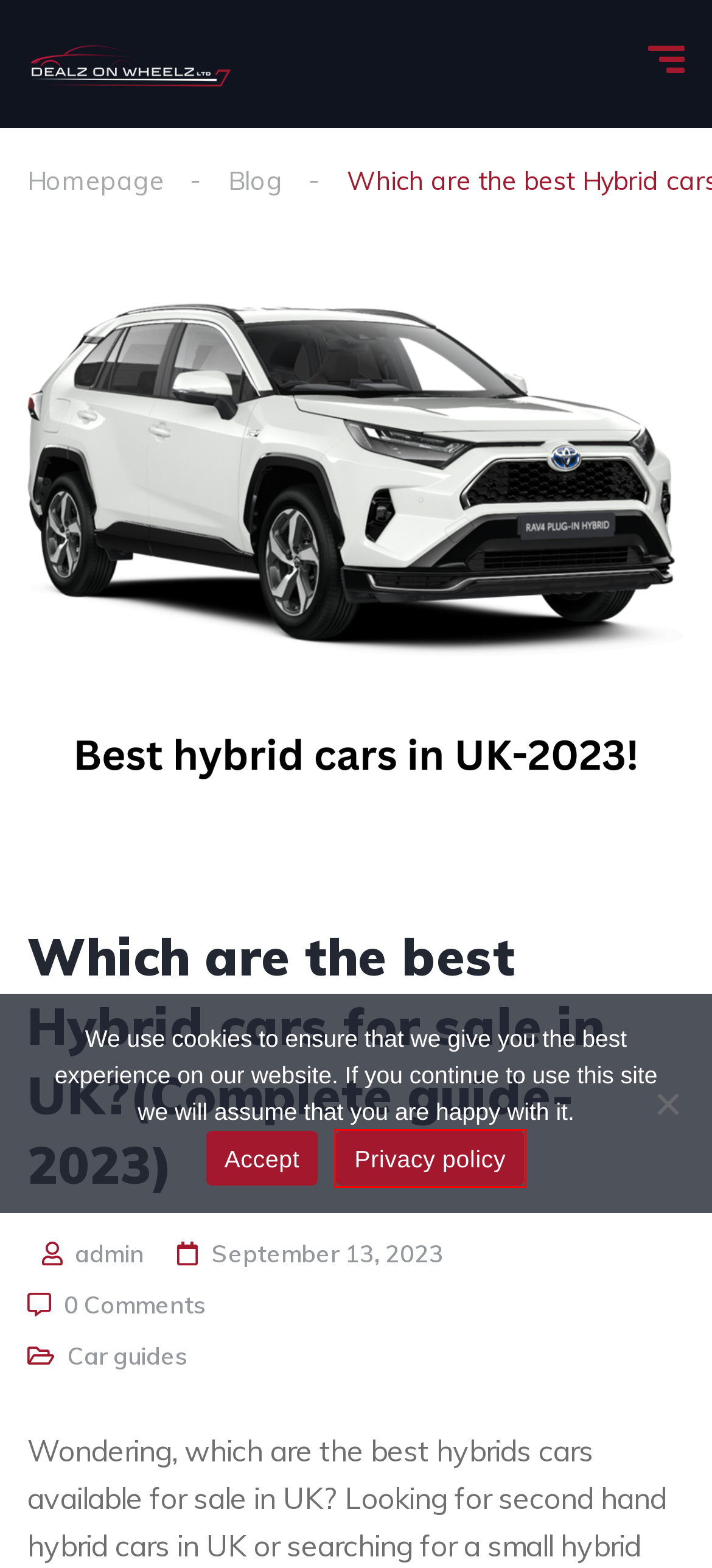Observe the provided screenshot of a webpage that has a red rectangle bounding box. Determine the webpage description that best matches the new webpage after clicking the element inside the red bounding box. Here are the candidates:
A. Blog - Dealz On Wheelz
B. Home - Dealz On Wheelz
C. 2023 Archives - Dealz On Wheelz
D. admin, Author at Dealz On Wheelz
E. Privacy Policy - Dealz On Wheelz
F. Car guides Archives - Dealz On Wheelz
G. sports cars Archives - Dealz On Wheelz
H. new cars Archives - Dealz On Wheelz

E